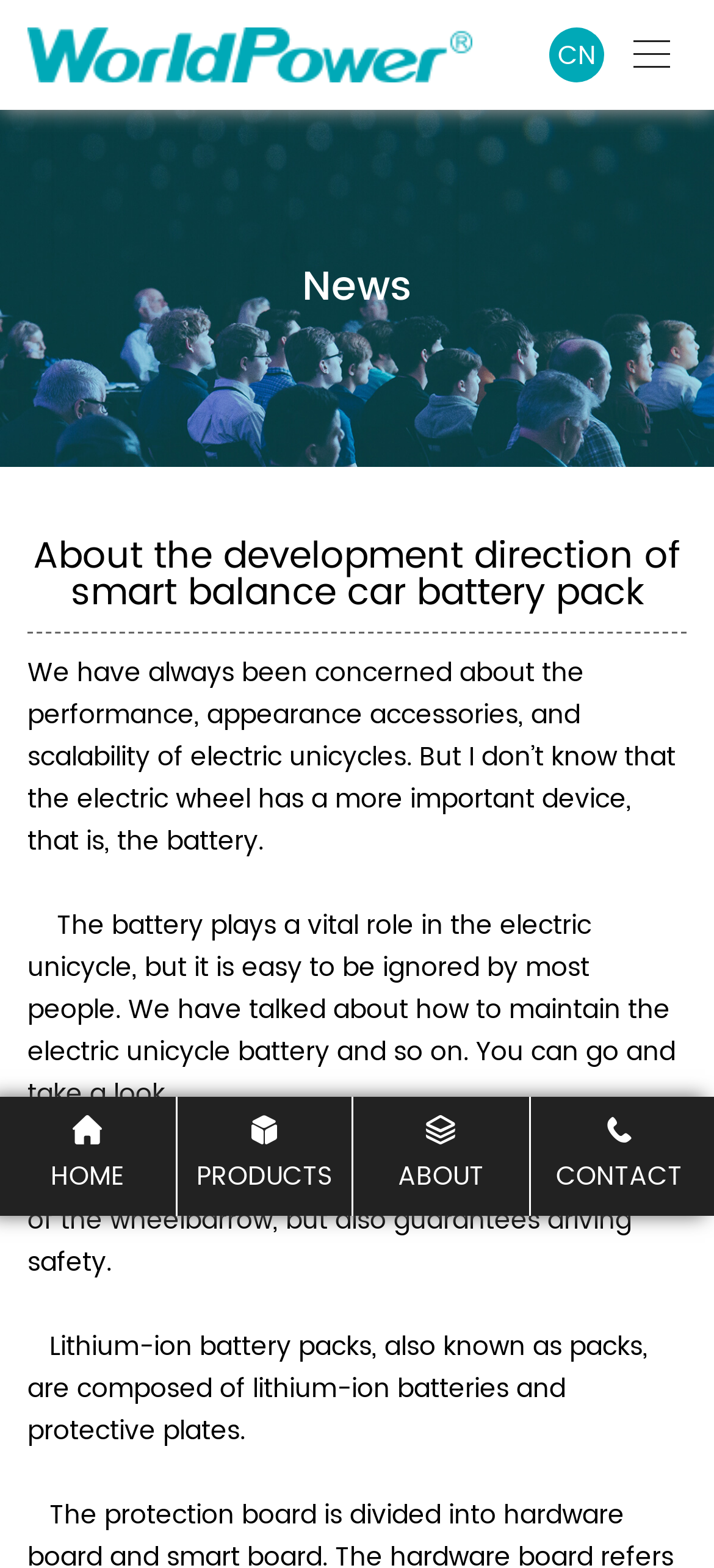Based on the element description, predict the bounding box coordinates (top-left x, top-left y, bottom-right x, bottom-right y) for the UI element in the screenshot: parent_node: CN

[0.038, 0.018, 0.662, 0.053]